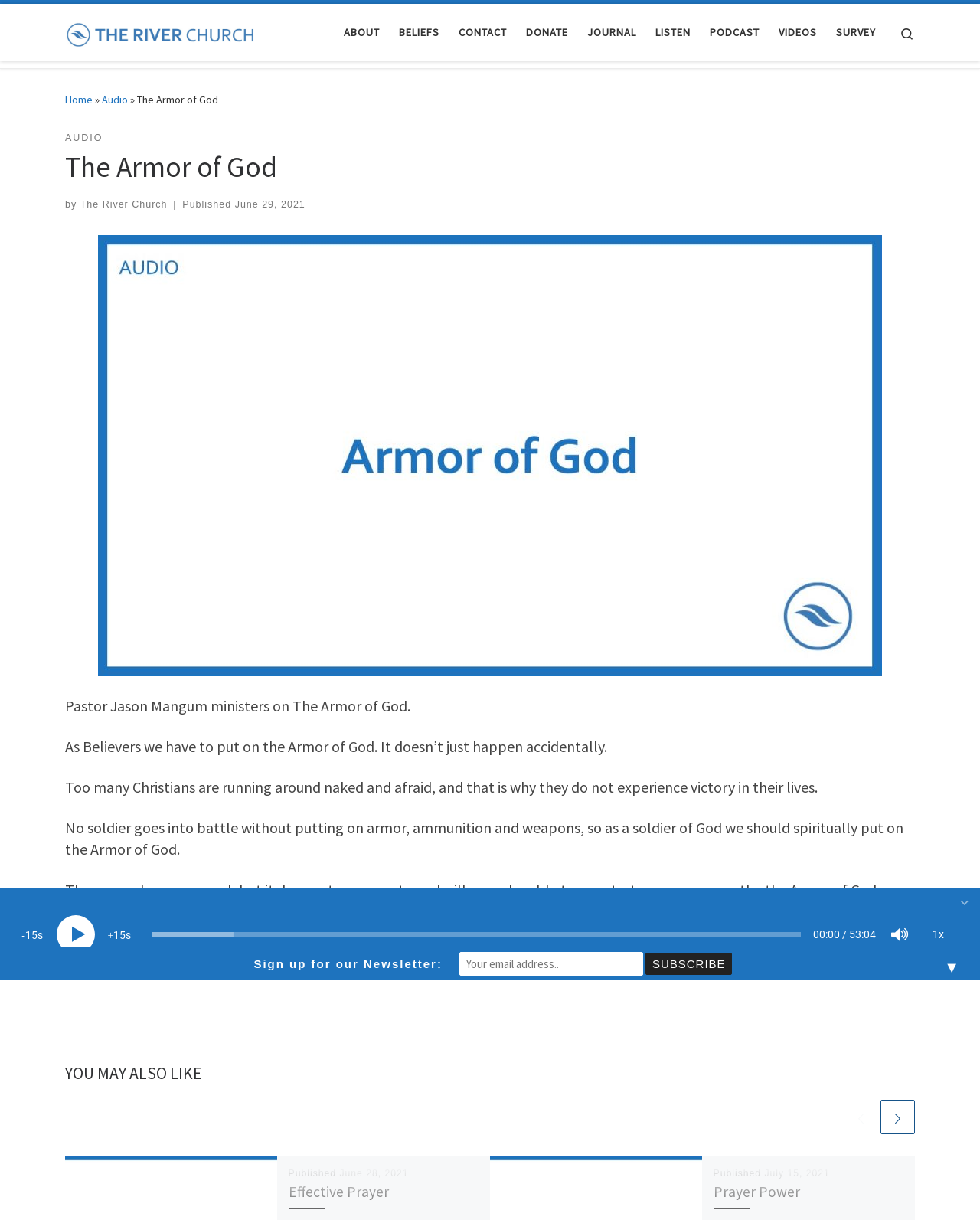Locate and provide the bounding box coordinates for the HTML element that matches this description: "aria-label="The River Church |"".

[0.066, 0.012, 0.262, 0.04]